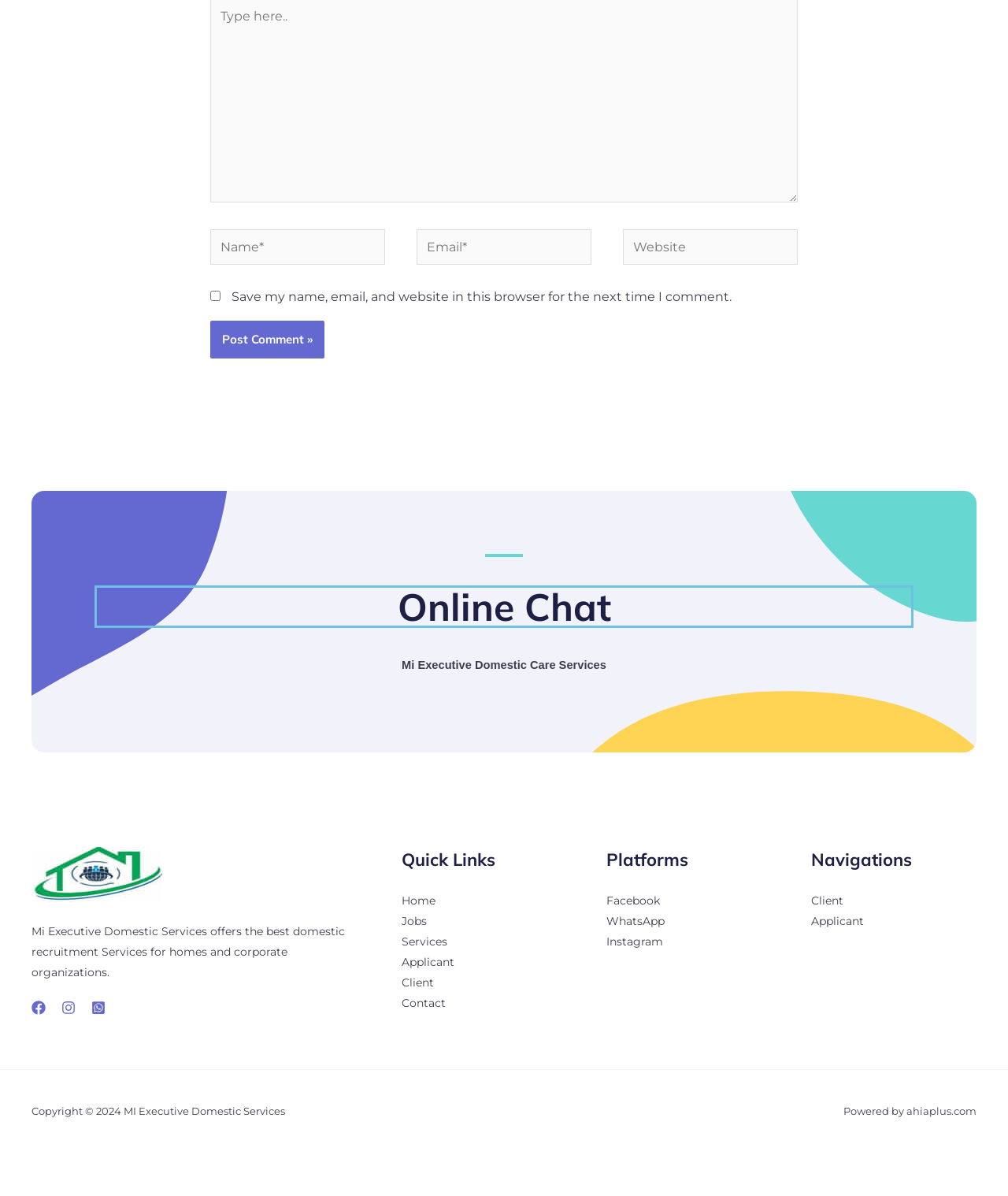What is the theme of the 'Online Chat' section?
Using the image as a reference, answer the question with a short word or phrase.

Support or customer service